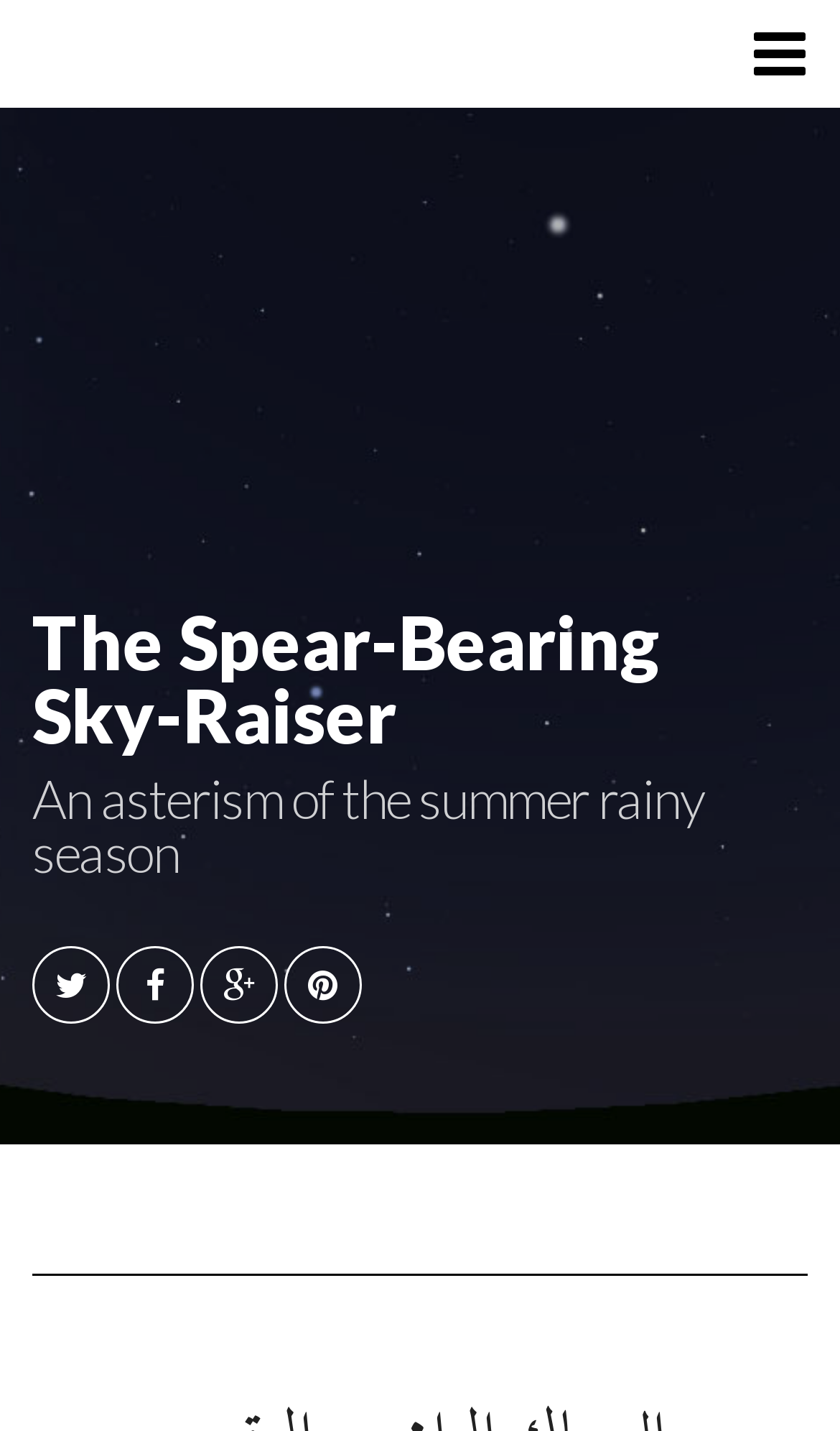Give a one-word or one-phrase response to the question:
How many heading elements are there on the webpage?

2